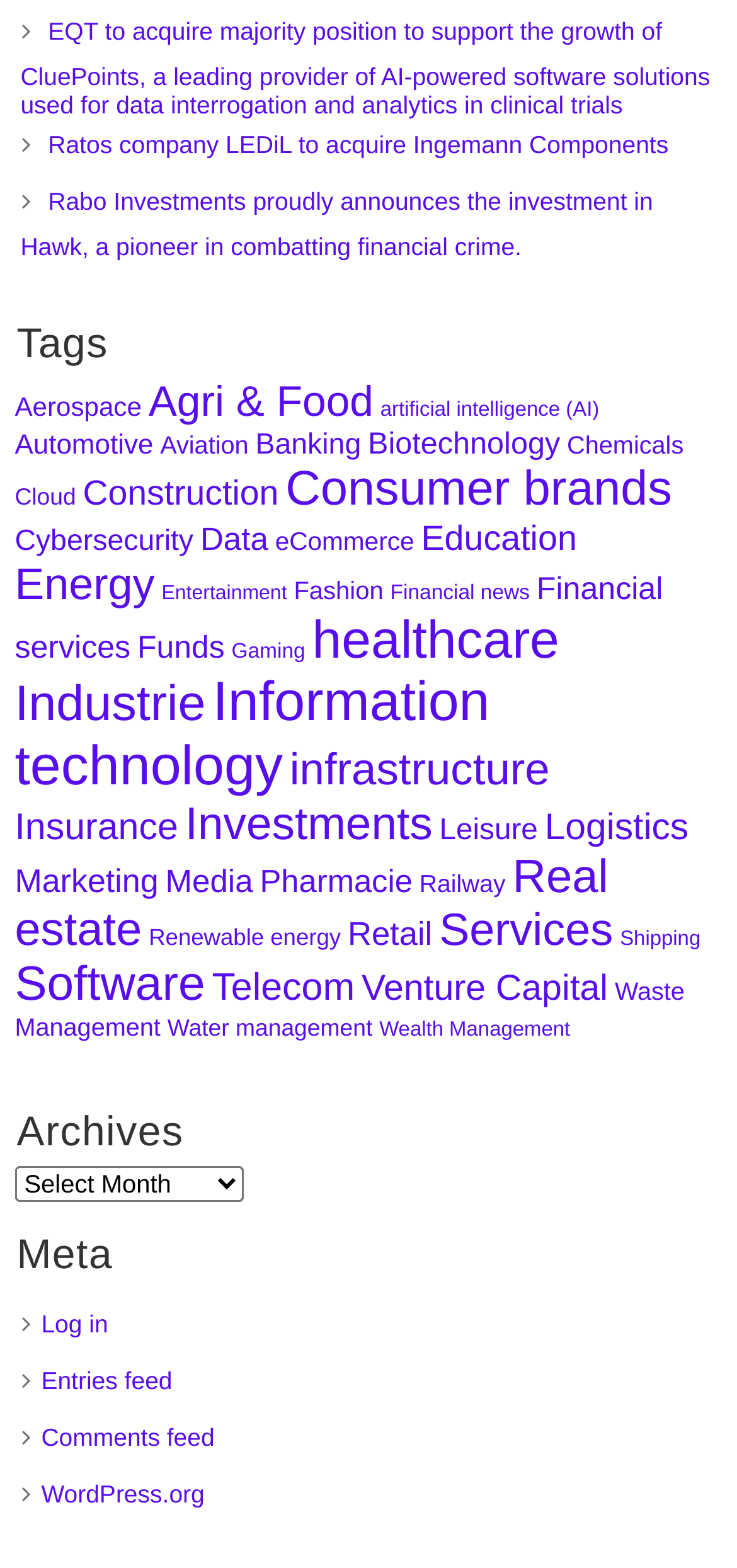Kindly determine the bounding box coordinates of the area that needs to be clicked to fulfill this instruction: "View Archives".

[0.02, 0.706, 0.262, 0.739]